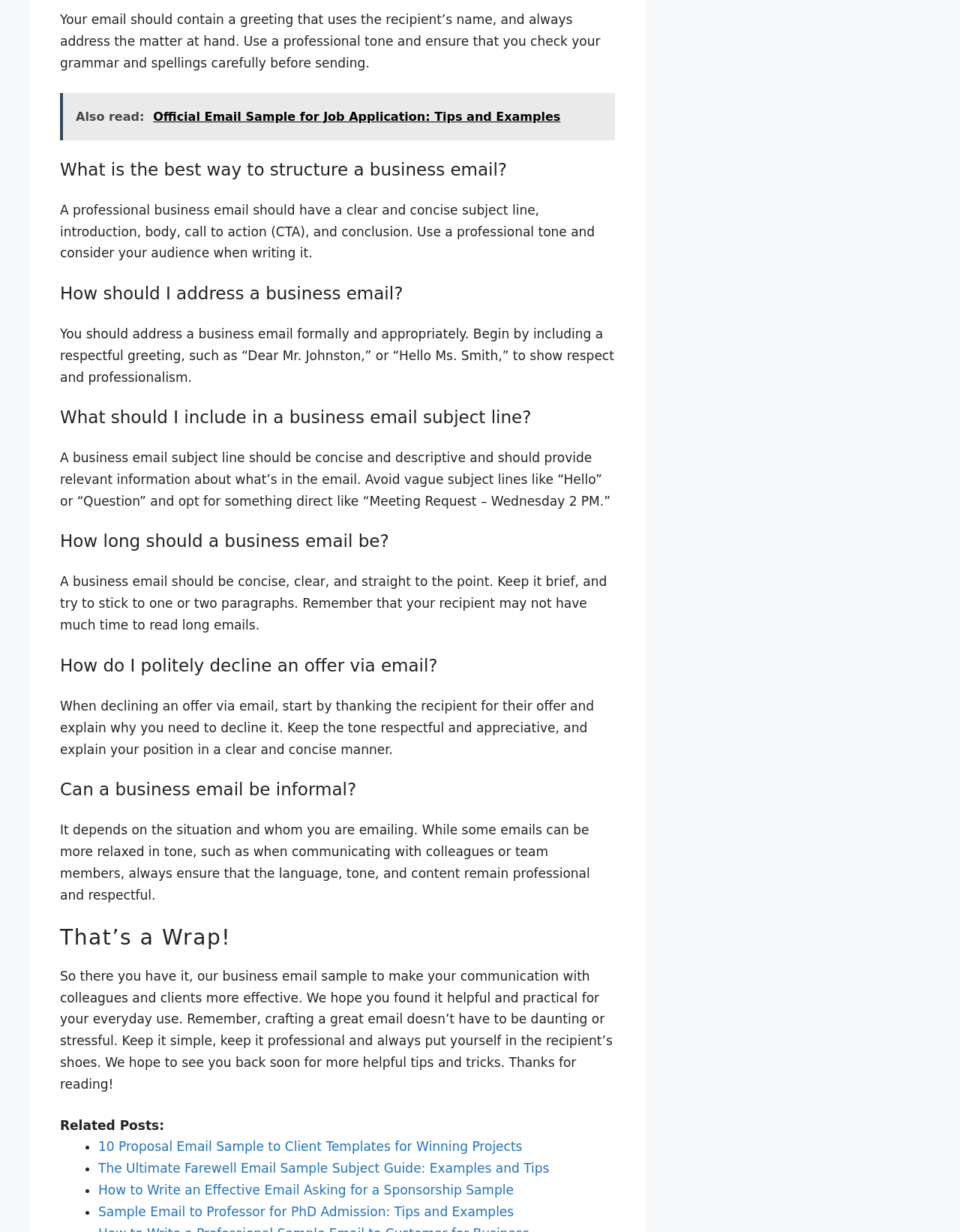Please locate the bounding box coordinates of the region I need to click to follow this instruction: "View the farewell email sample subject guide".

[0.102, 0.942, 0.572, 0.955]